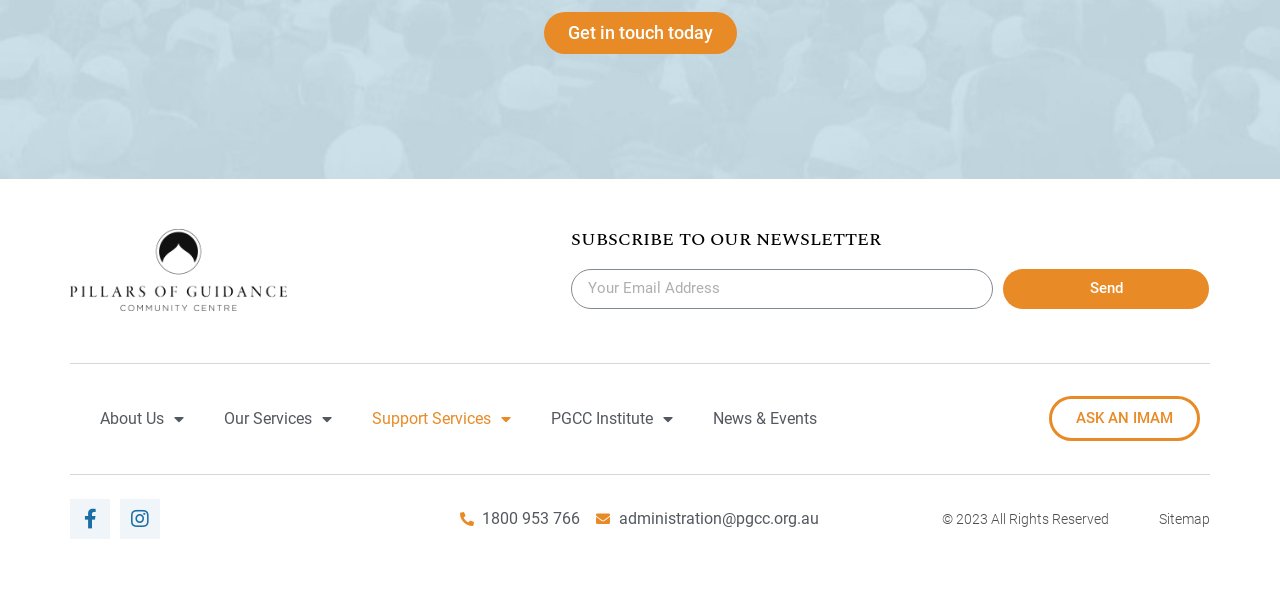Determine the bounding box coordinates of the clickable region to follow the instruction: "Send a request".

[0.784, 0.455, 0.945, 0.522]